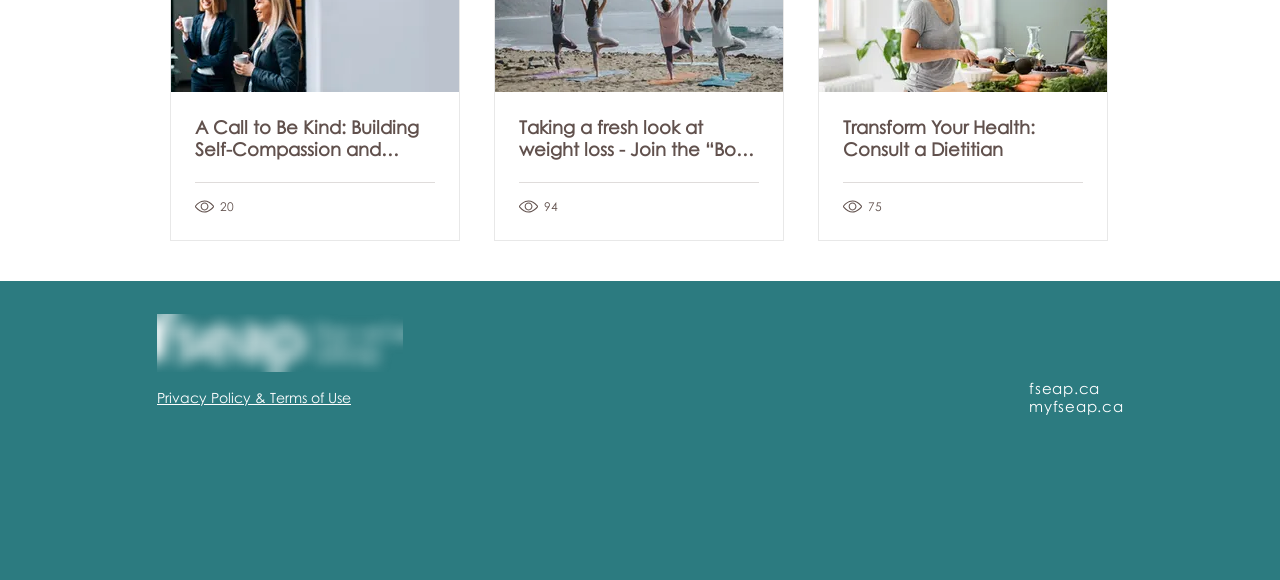Can you specify the bounding box coordinates of the area that needs to be clicked to fulfill the following instruction: "Read the article about building self-compassion"?

[0.152, 0.199, 0.34, 0.275]